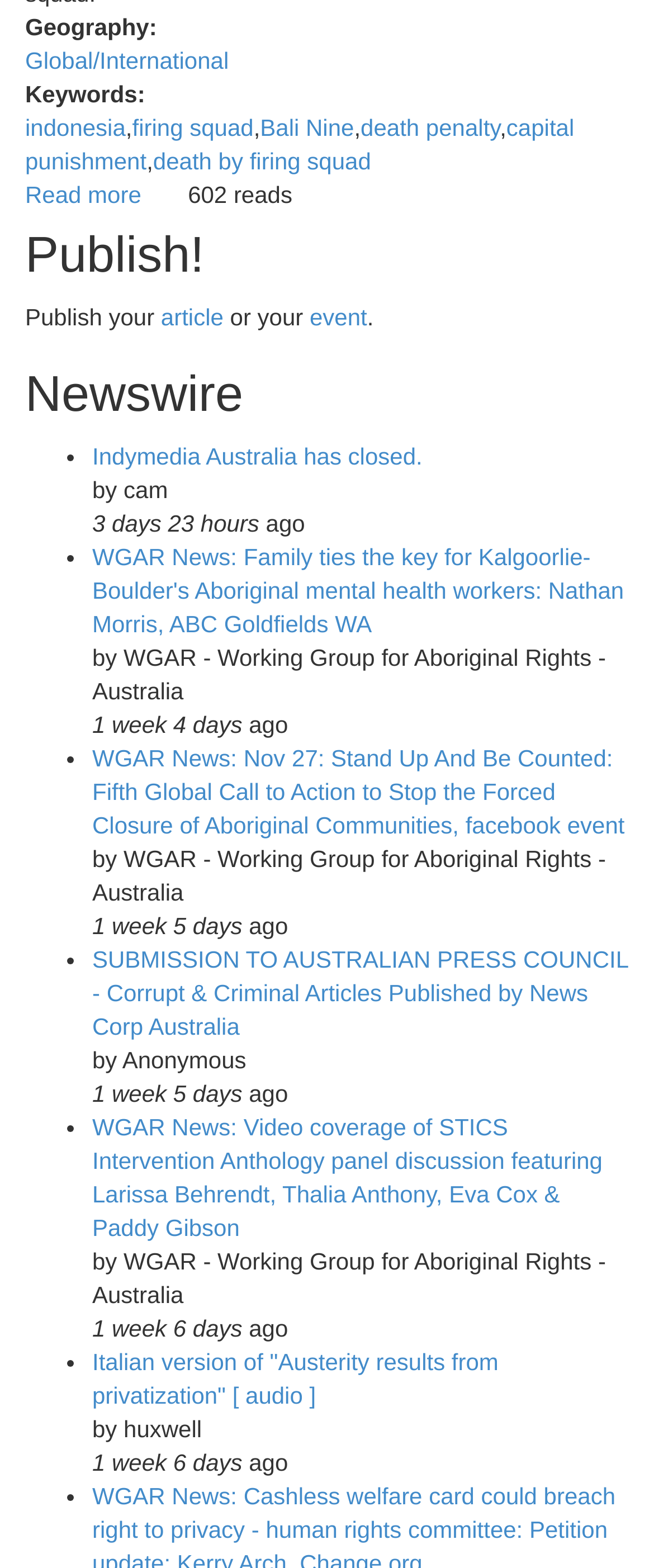Could you provide the bounding box coordinates for the portion of the screen to click to complete this instruction: "Read more about INDONESIA - Death By Firing Squad"?

[0.038, 0.115, 0.216, 0.132]